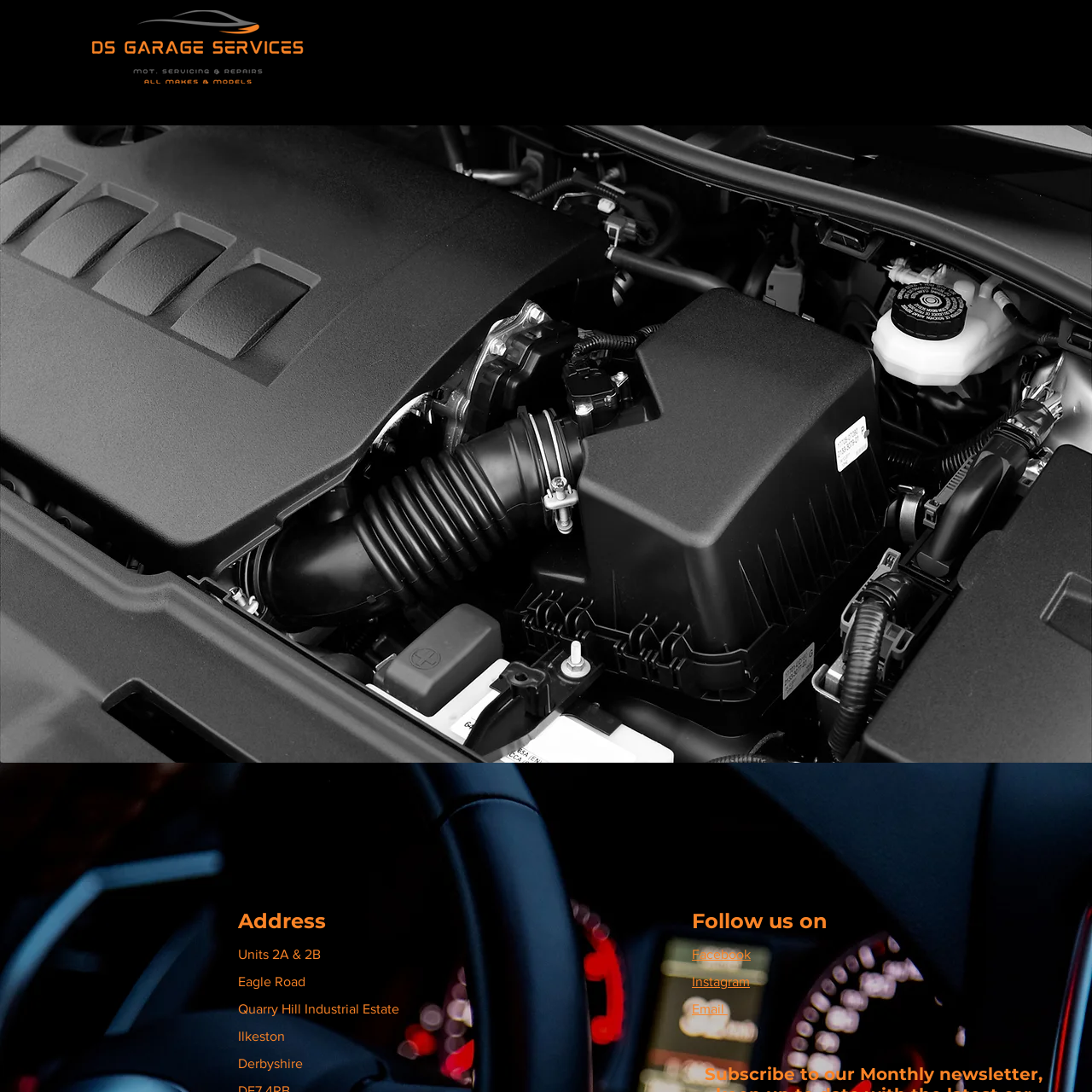Please identify the coordinates of the bounding box for the clickable region that will accomplish this instruction: "Call the phone number".

[0.787, 0.029, 0.869, 0.082]